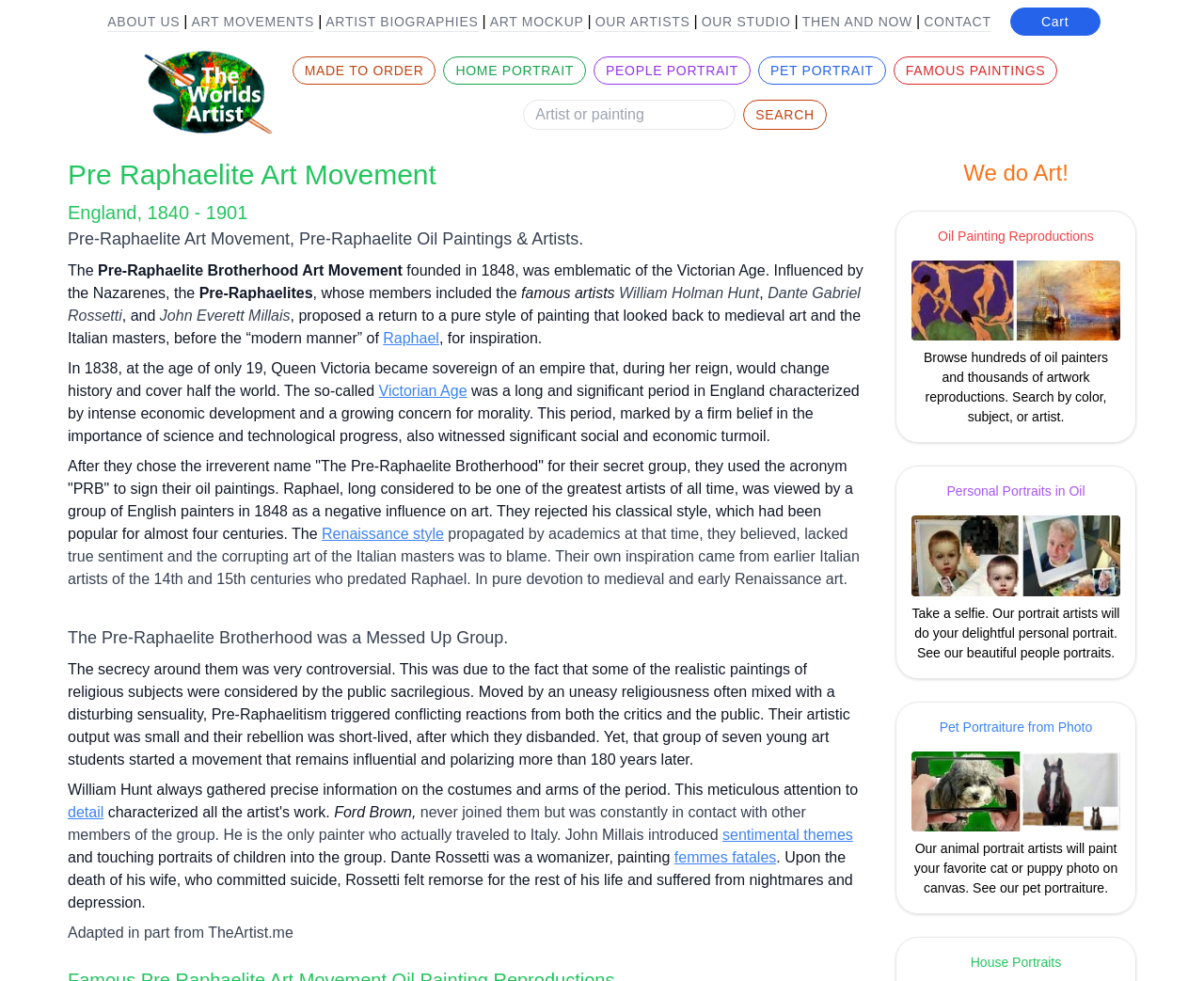Determine the bounding box coordinates of the UI element that matches the following description: "parent_node: MADE TO ORDER". The coordinates should be four float numbers between 0 and 1 in the format [left, top, right, bottom].

[0.118, 0.052, 0.227, 0.138]